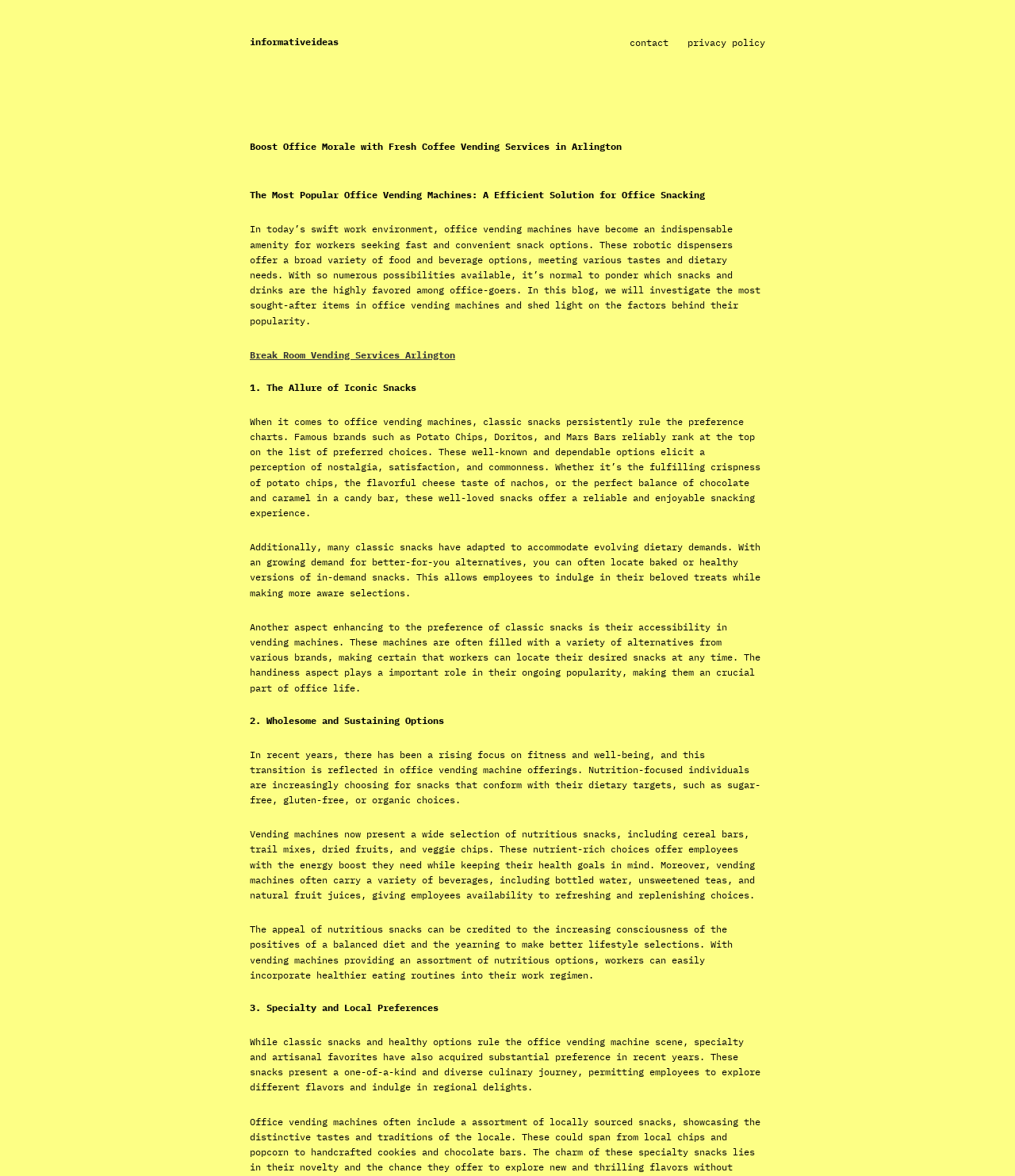What type of snacks are mentioned in the first section?
Kindly offer a comprehensive and detailed response to the question.

The first section of the webpage discusses the popularity of classic snacks in office vending machines. It mentions specific brands such as Potato Chips, Doritos, and Mars Bars, which are all well-known and iconic snack brands.